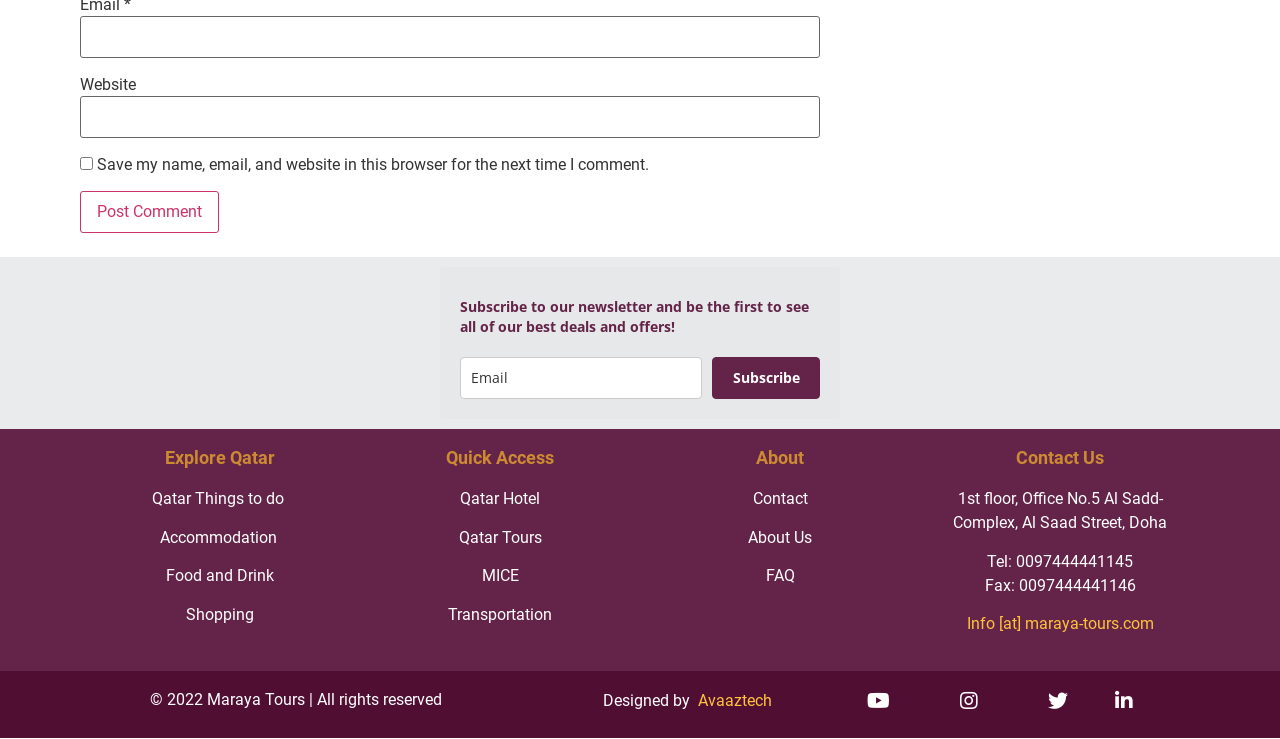How many links are there under 'Explore Qatar'?
Using the image, provide a concise answer in one word or a short phrase.

4